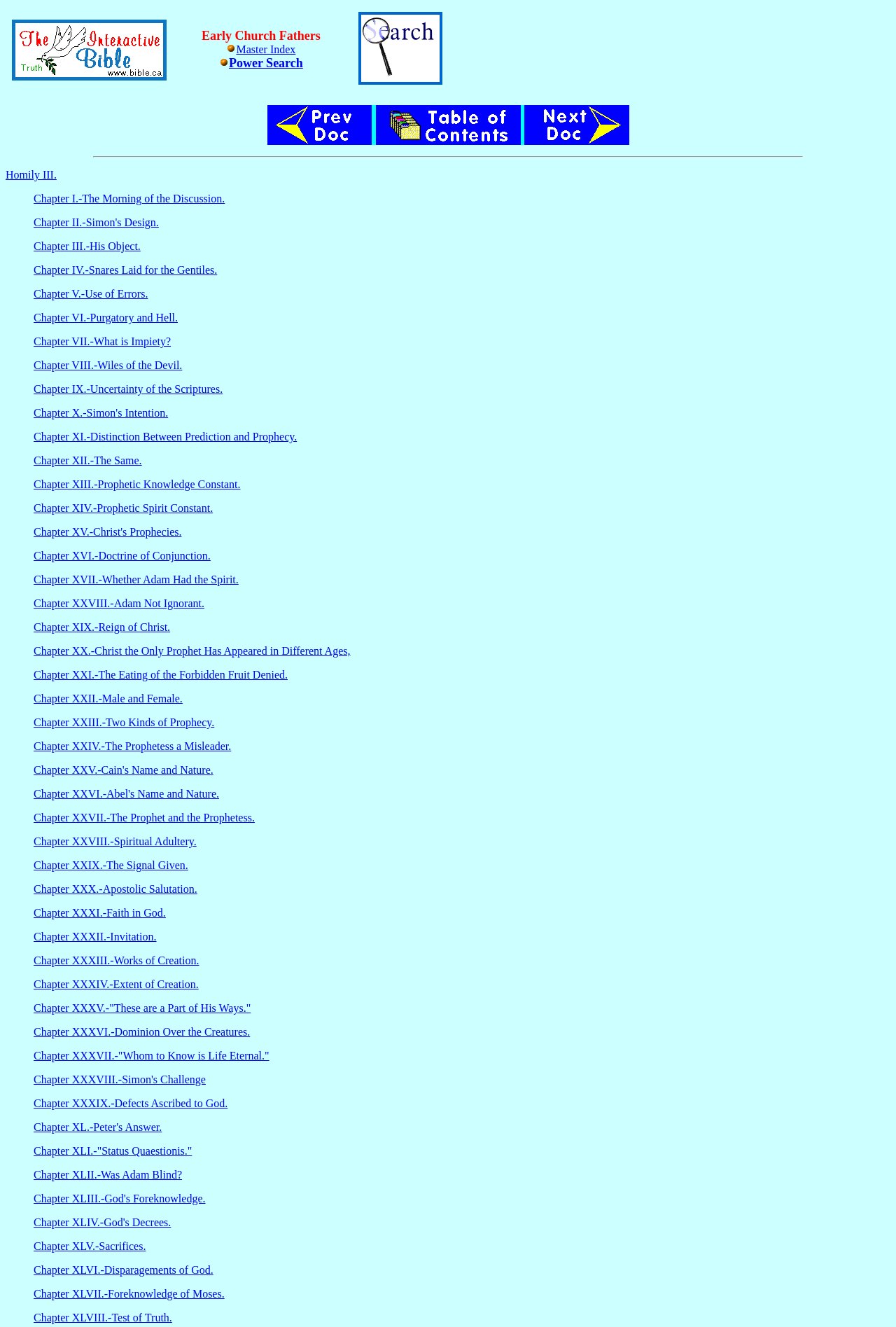Identify the bounding box coordinates of the area that should be clicked in order to complete the given instruction: "Search using power search". The bounding box coordinates should be four float numbers between 0 and 1, i.e., [left, top, right, bottom].

[0.255, 0.043, 0.338, 0.052]